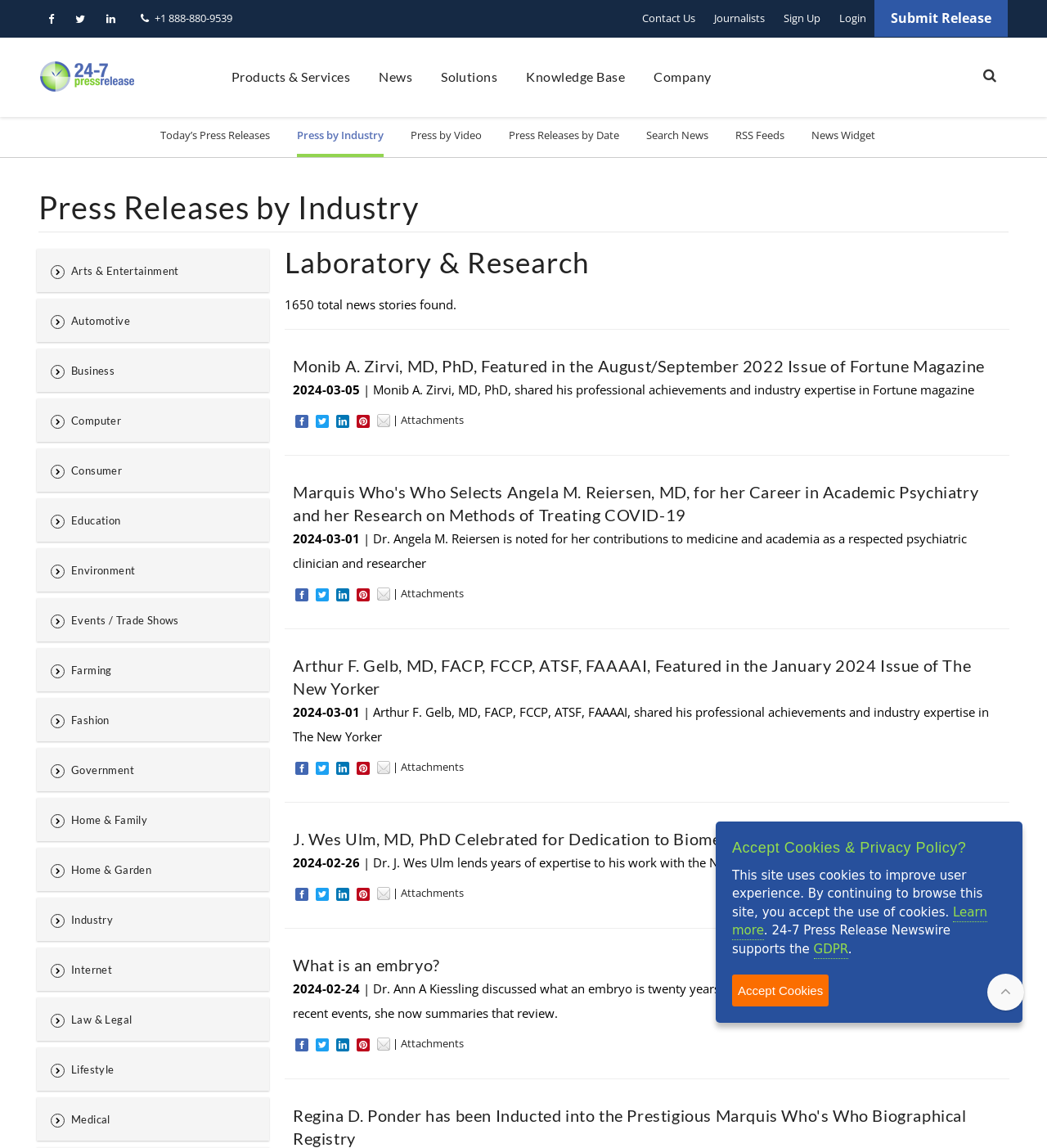Identify the bounding box for the UI element that is described as follows: "Events / Trade Shows".

[0.035, 0.522, 0.257, 0.559]